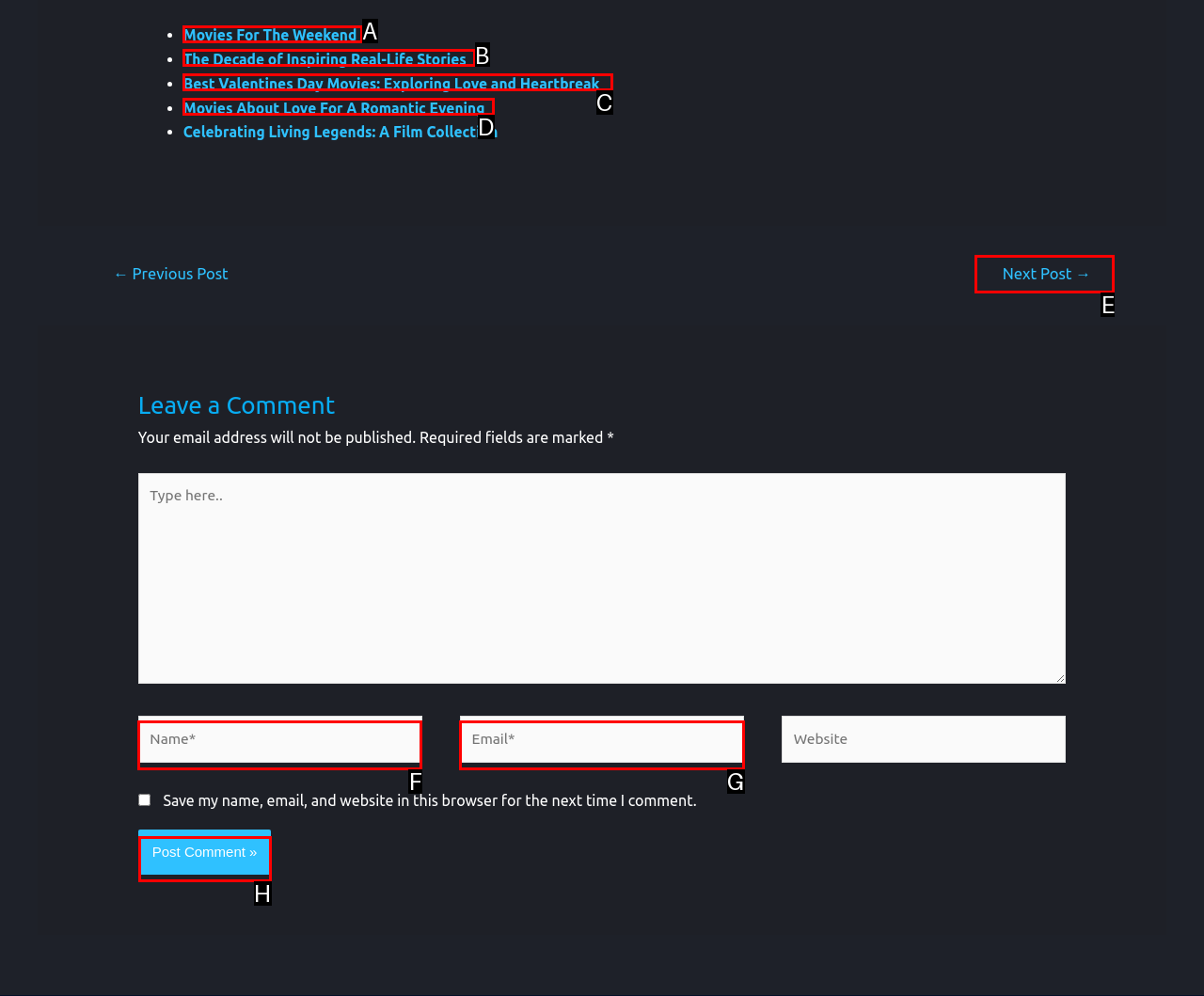Identify the HTML element to select in order to accomplish the following task: Click on Post Comment »
Reply with the letter of the chosen option from the given choices directly.

H